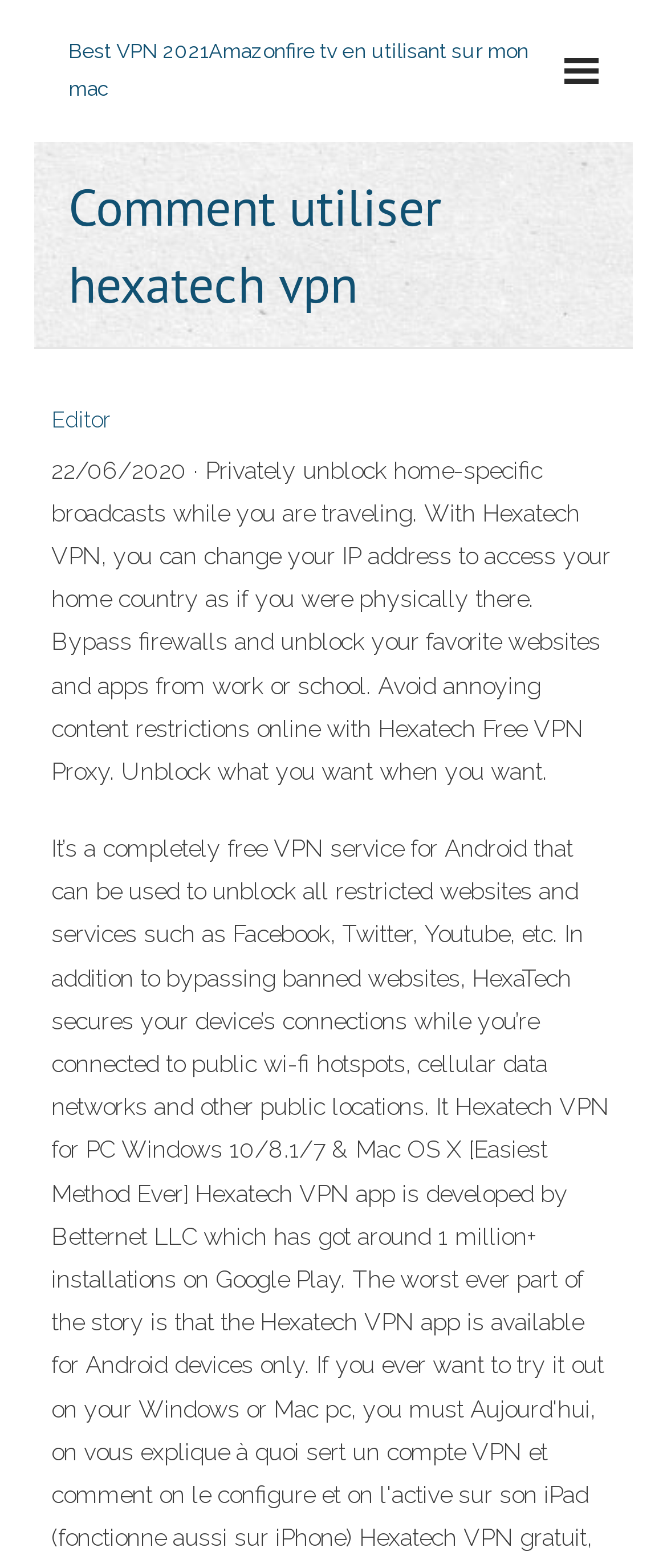What can be bypassed with Hexatech VPN?
Please give a well-detailed answer to the question.

According to the webpage, Hexatech VPN can be used to bypass firewalls, in addition to unblocking favorite websites and apps from work or school.